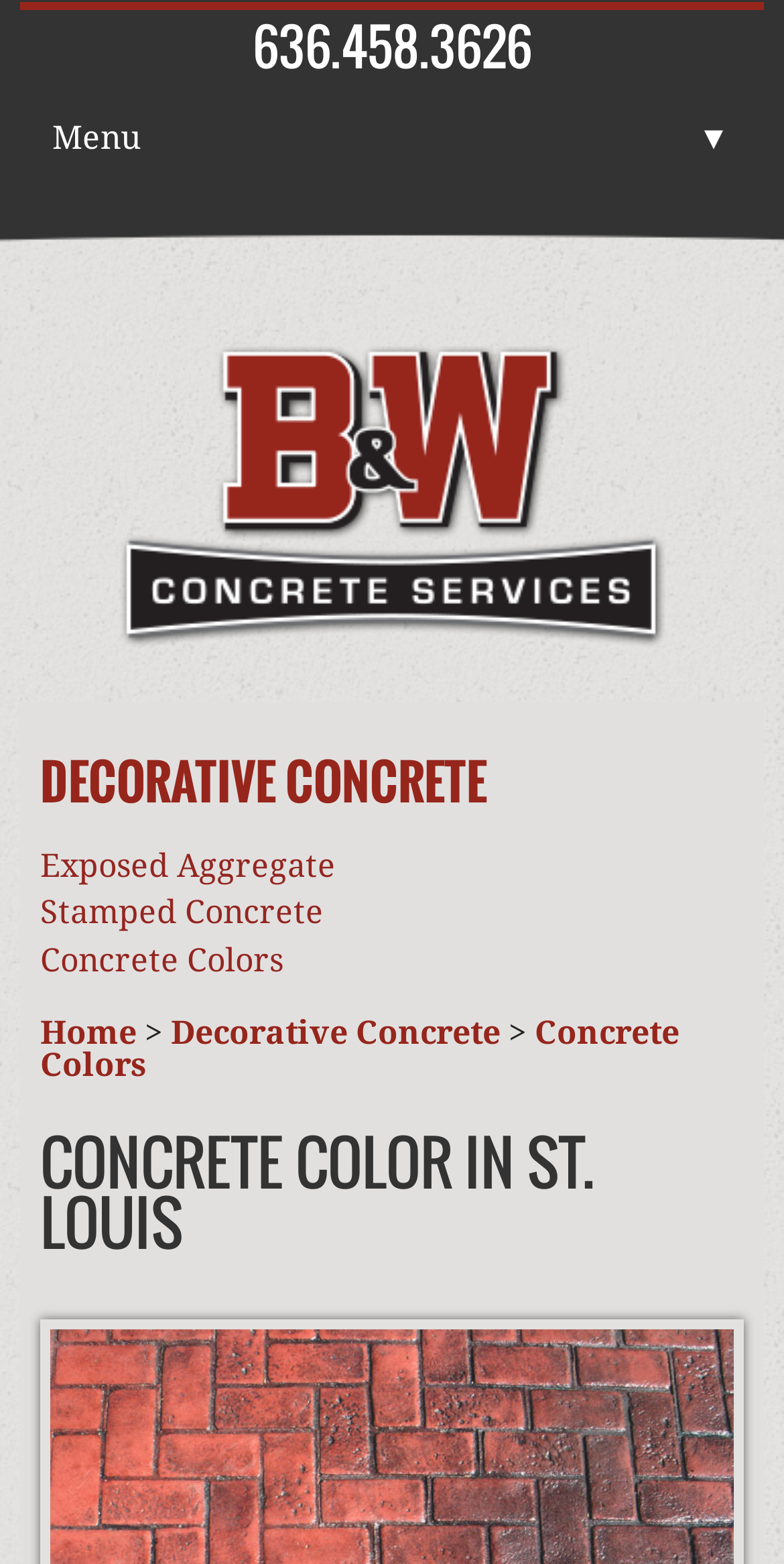How many links are there under 'Decorative Concrete'?
Look at the image and provide a short answer using one word or a phrase.

3